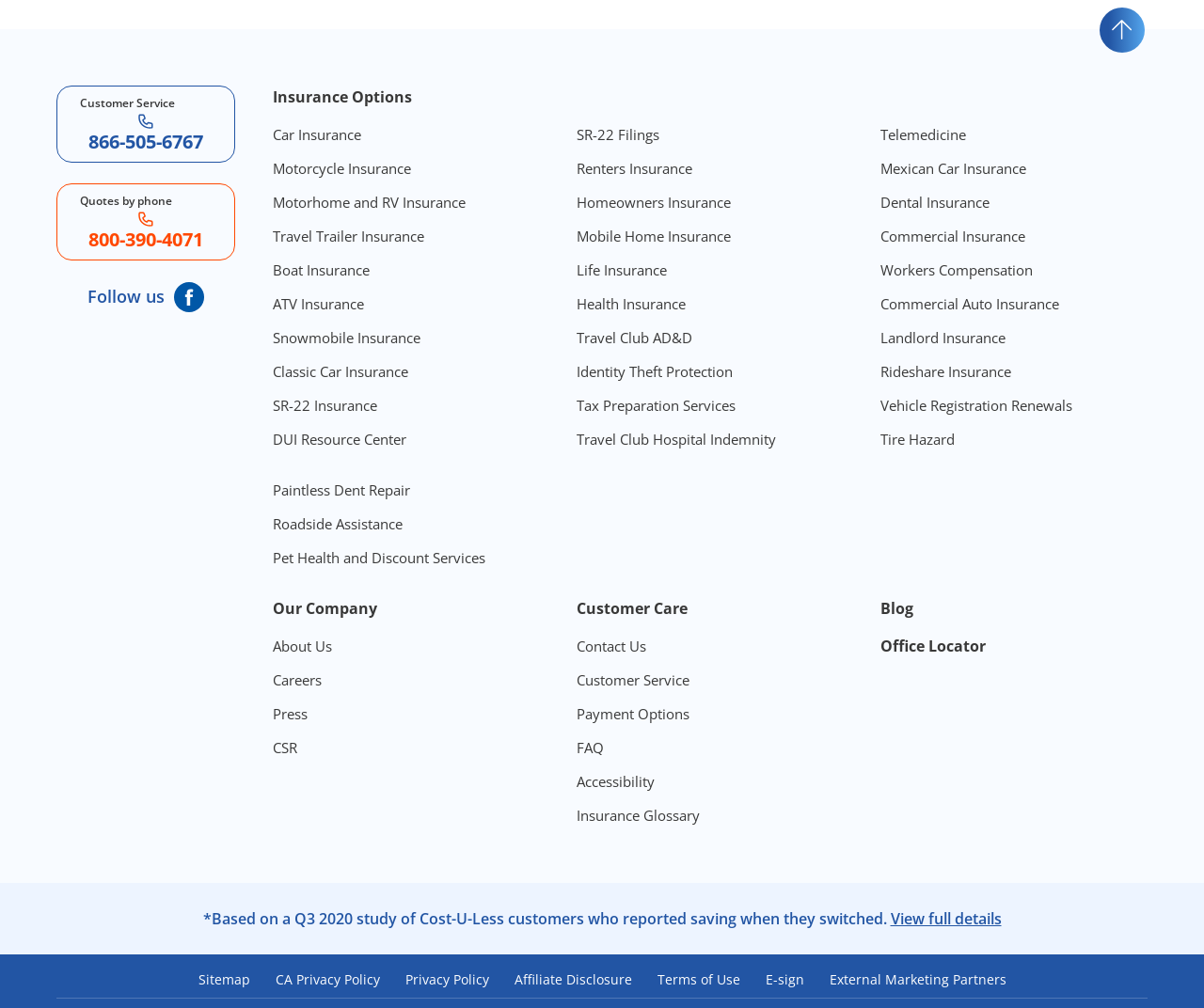How many links are there in the 'Our Company' section?
Refer to the image and answer the question using a single word or phrase.

5